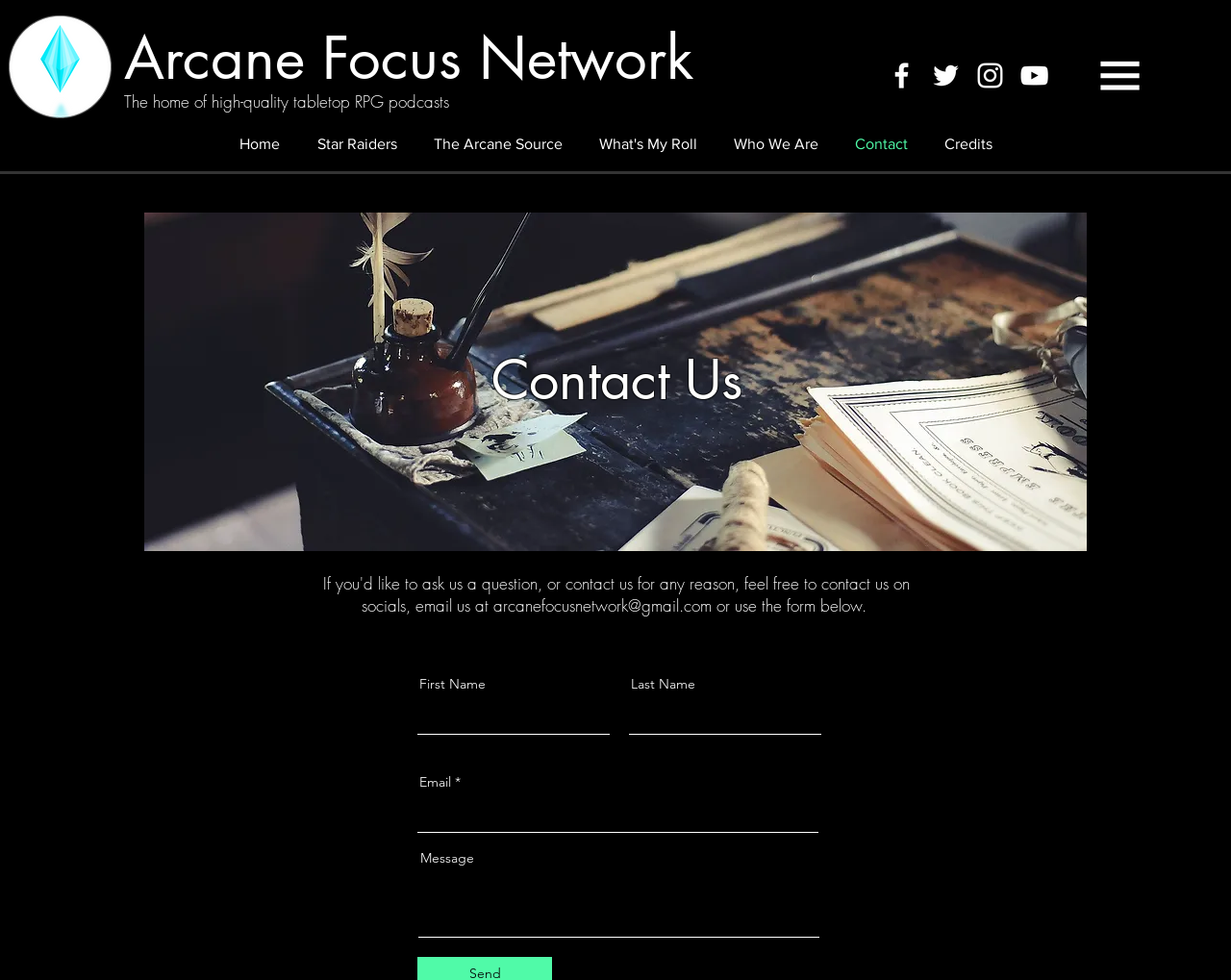Identify the bounding box coordinates of the clickable region necessary to fulfill the following instruction: "Click the Create alert button". The bounding box coordinates should be four float numbers between 0 and 1, i.e., [left, top, right, bottom].

None